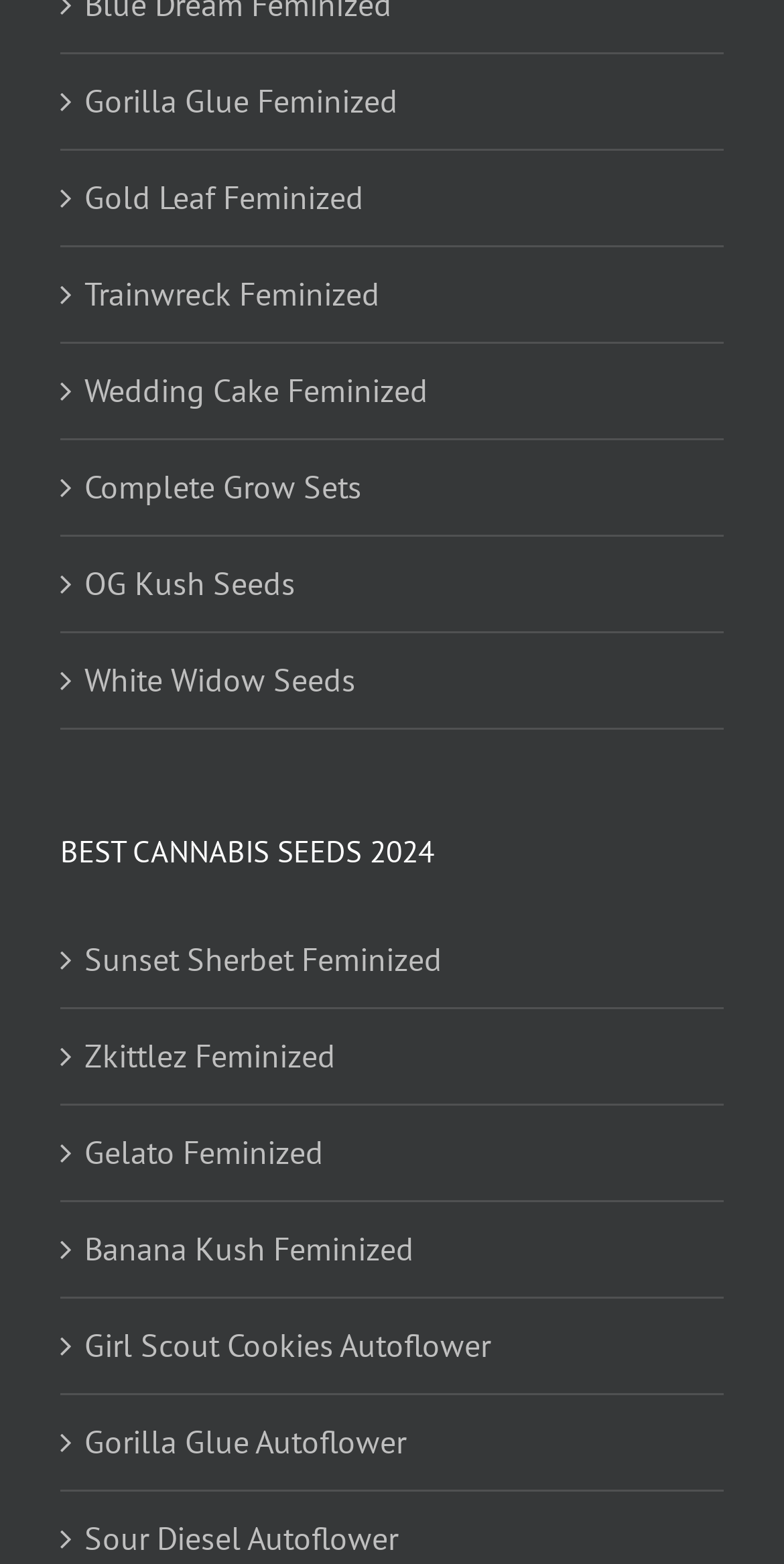How many autoflower products are listed?
Please respond to the question with as much detail as possible.

I searched for the text 'Autoflower' in the links and found two products with 'Autoflower' in their name, which are Girl Scout Cookies Autoflower and Gorilla Glue Autoflower.